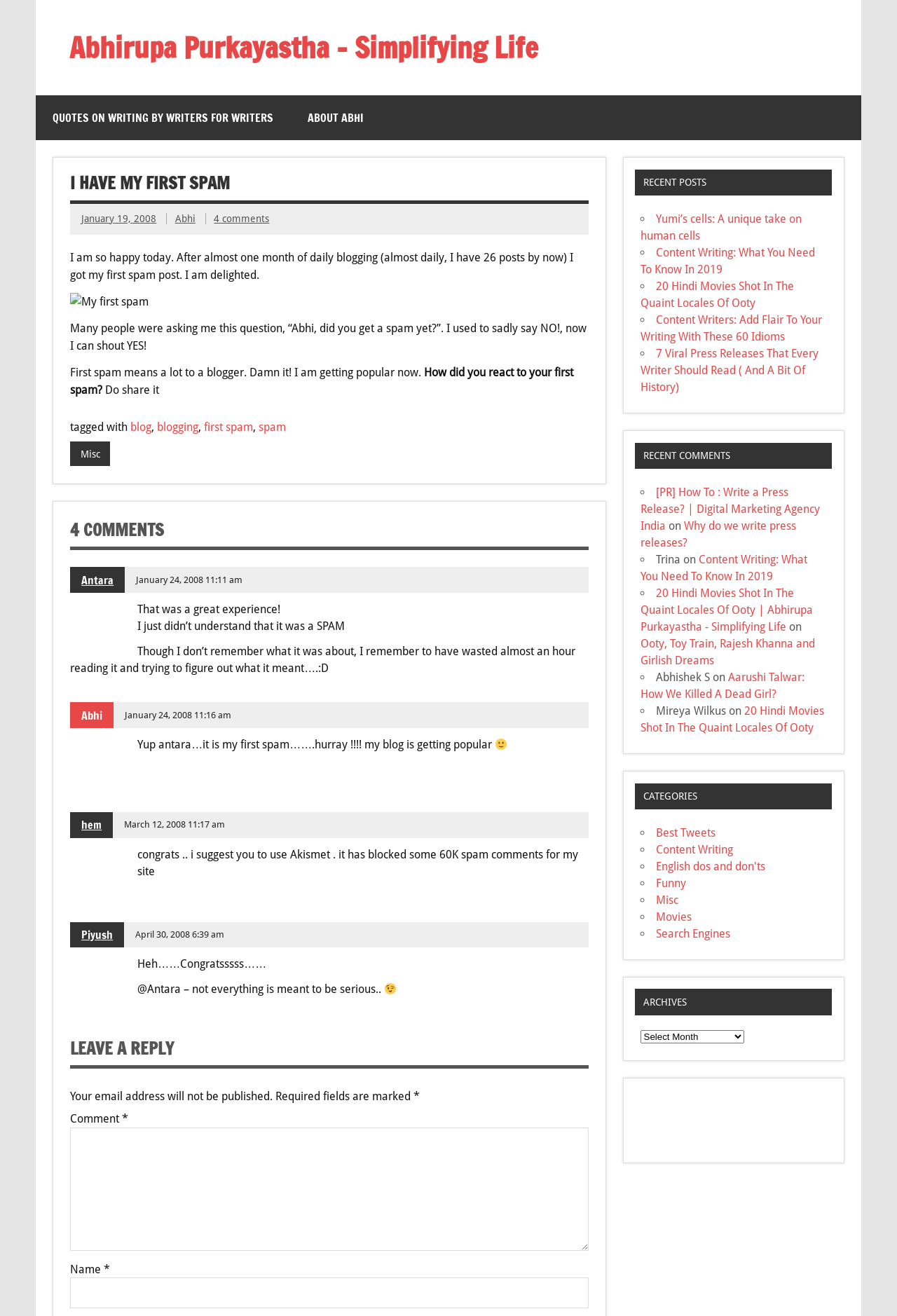From the webpage screenshot, predict the bounding box coordinates (top-left x, top-left y, bottom-right x, bottom-right y) for the UI element described here: spam

[0.288, 0.319, 0.319, 0.33]